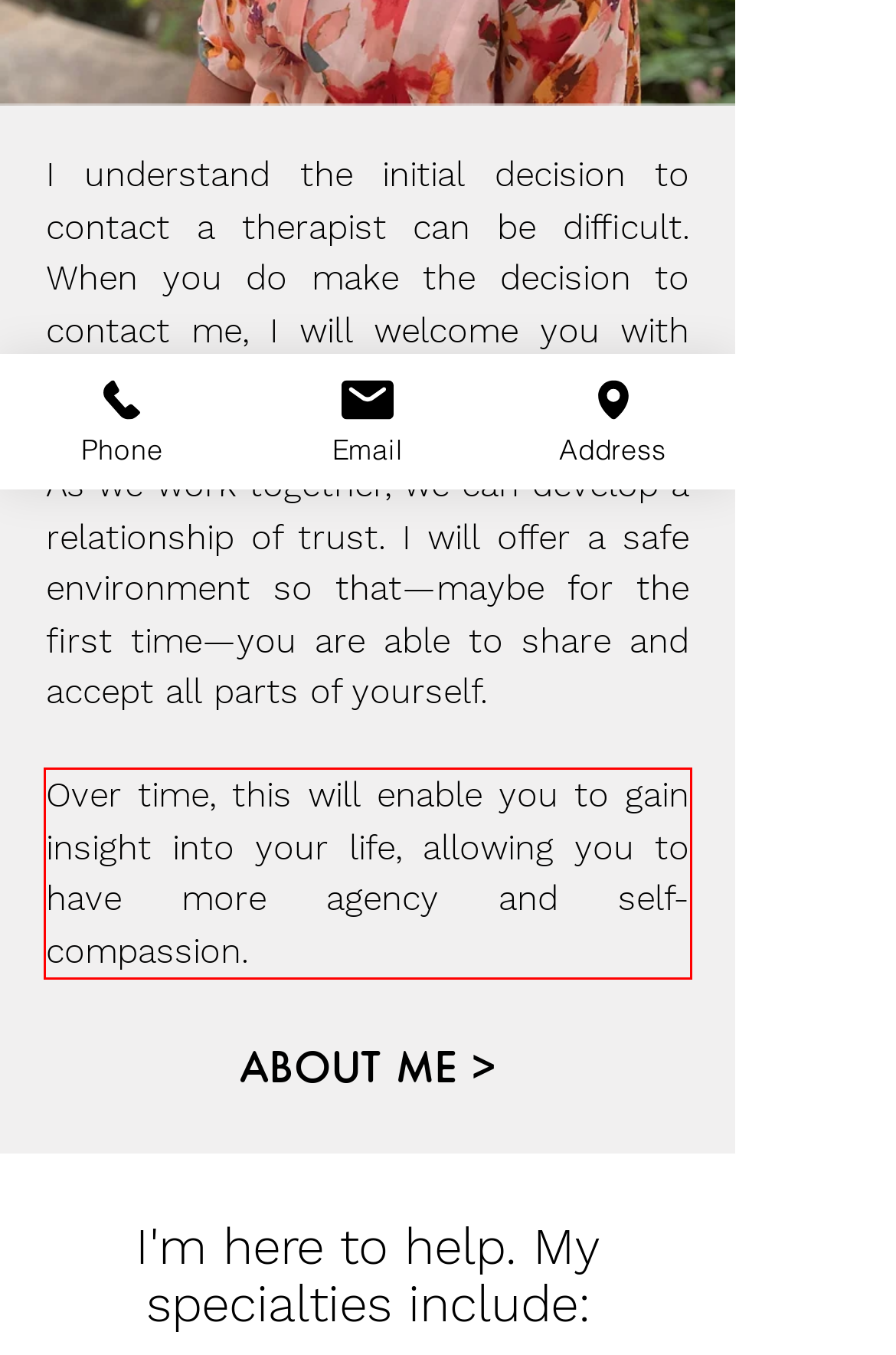Look at the webpage screenshot and recognize the text inside the red bounding box.

Over time, this will enable you to gain insight into your life, allowing you to have more agency and self-compassion.